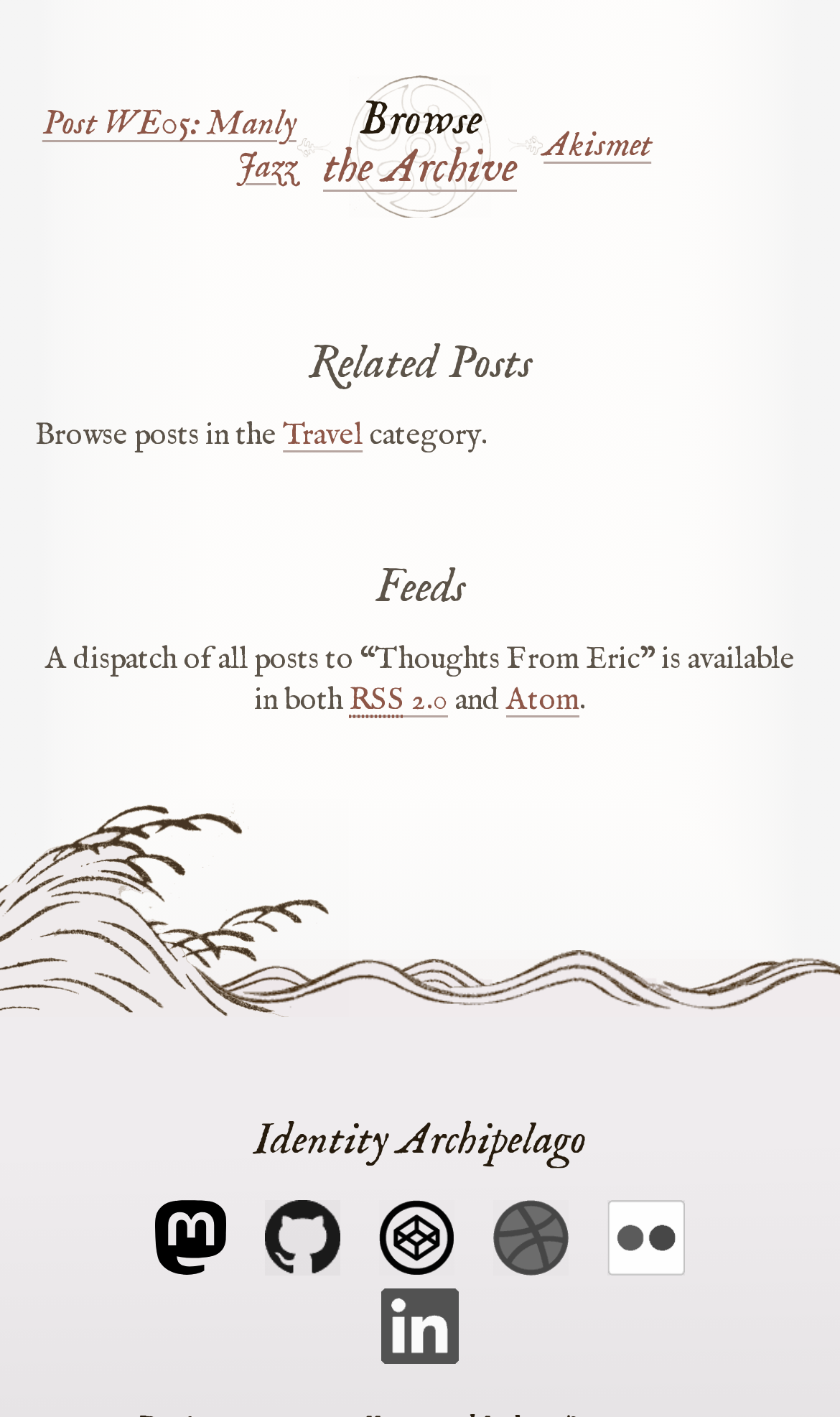Please provide the bounding box coordinates for the element that needs to be clicked to perform the instruction: "click the logo". The coordinates must consist of four float numbers between 0 and 1, formatted as [left, top, right, bottom].

None